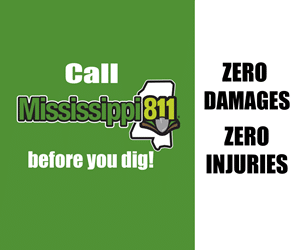Refer to the image and provide an in-depth answer to the question: 
What are the two goals emphasized by the banner?

The caption highlights that the banner has bold text stating 'ZERO DAMAGES' and 'ZERO INJURIES', which are the two primary objectives emphasized by the banner to prevent accidents and damage to underground utilities.